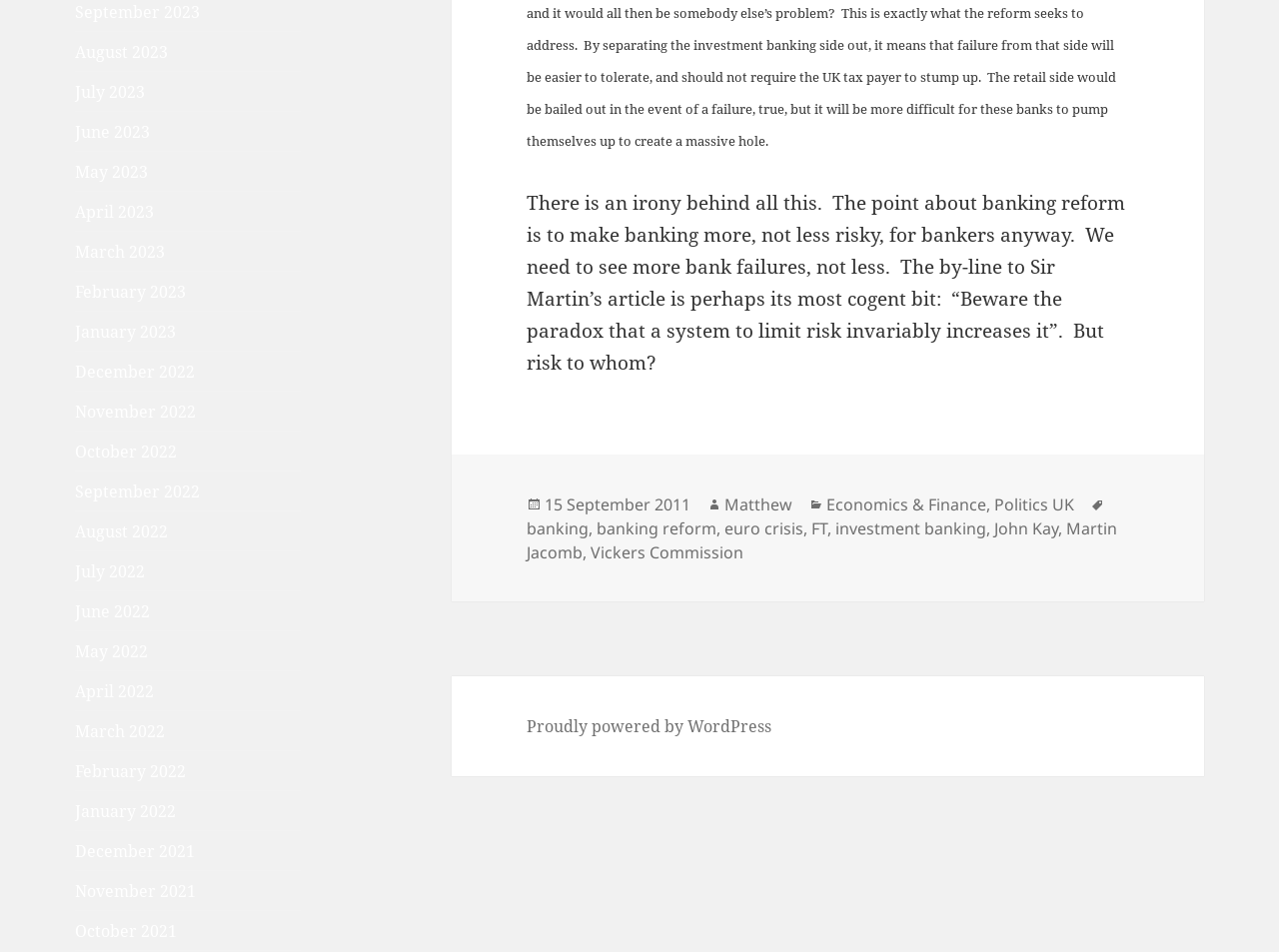Please identify the bounding box coordinates of the region to click in order to complete the given instruction: "Check the tags of the article". The coordinates should be four float numbers between 0 and 1, i.e., [left, top, right, bottom].

[0.866, 0.517, 0.893, 0.54]